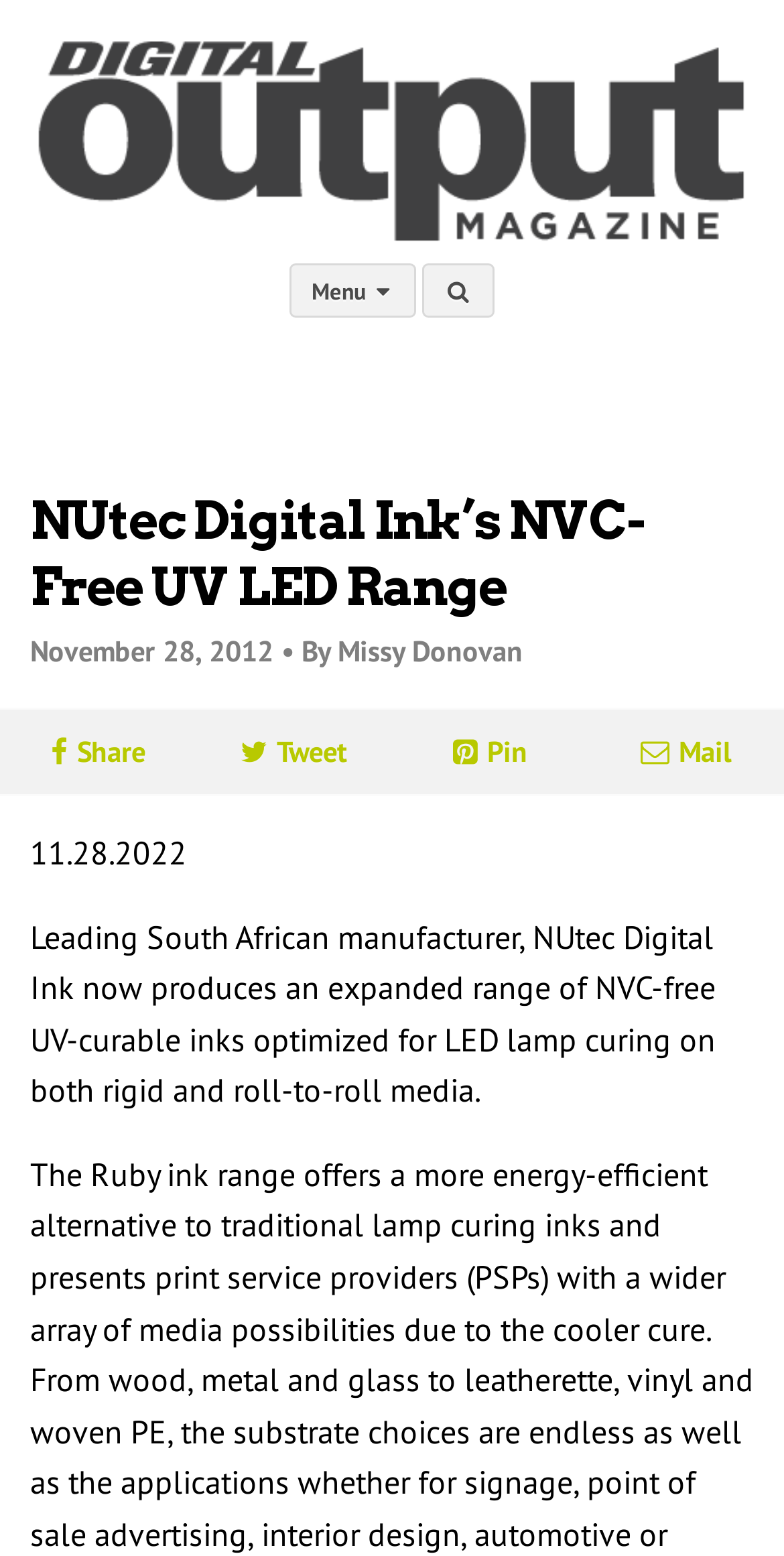Using the information in the image, give a detailed answer to the following question: What is the manufacturer mentioned in the article?

I found the manufacturer's name by reading the static text element that describes the article content, which says 'Leading South African manufacturer, NUtec Digital Ink...'.